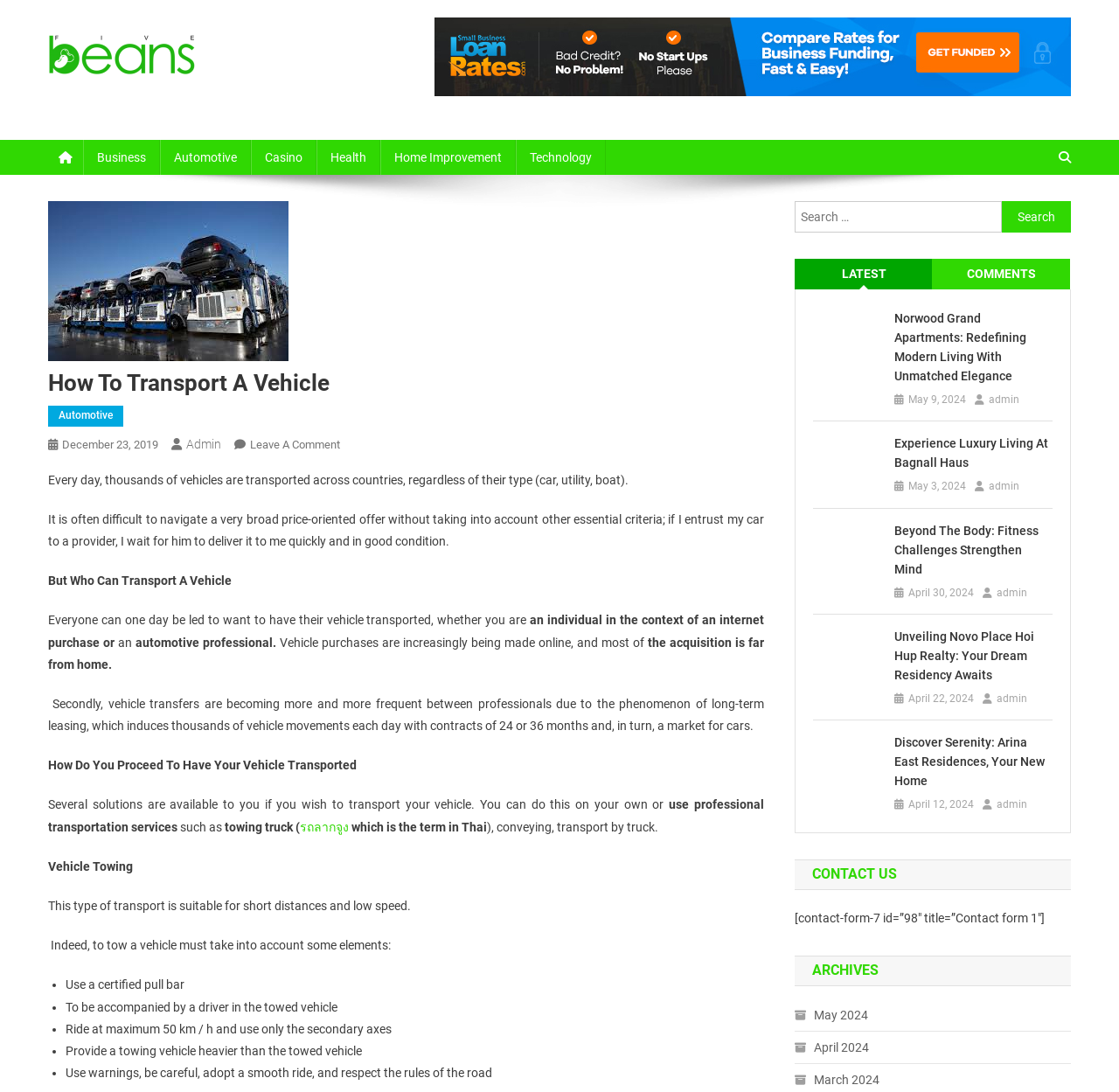Please identify the bounding box coordinates of the element's region that should be clicked to execute the following instruction: "Click on the 'How To Transport A Vehicle' heading". The bounding box coordinates must be four float numbers between 0 and 1, i.e., [left, top, right, bottom].

[0.043, 0.339, 0.683, 0.364]